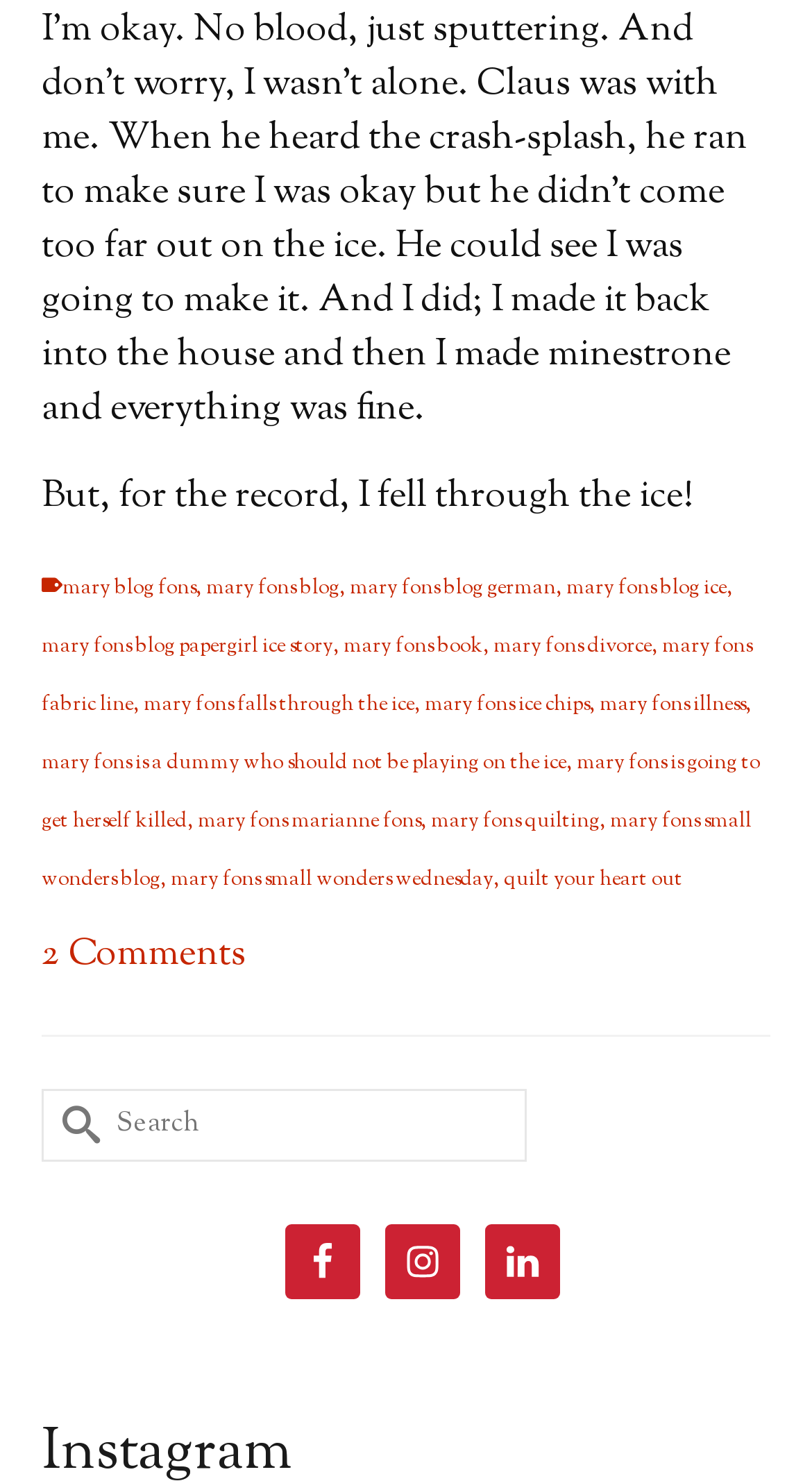Determine the bounding box coordinates of the target area to click to execute the following instruction: "Check Facebook page."

[0.35, 0.827, 0.442, 0.877]